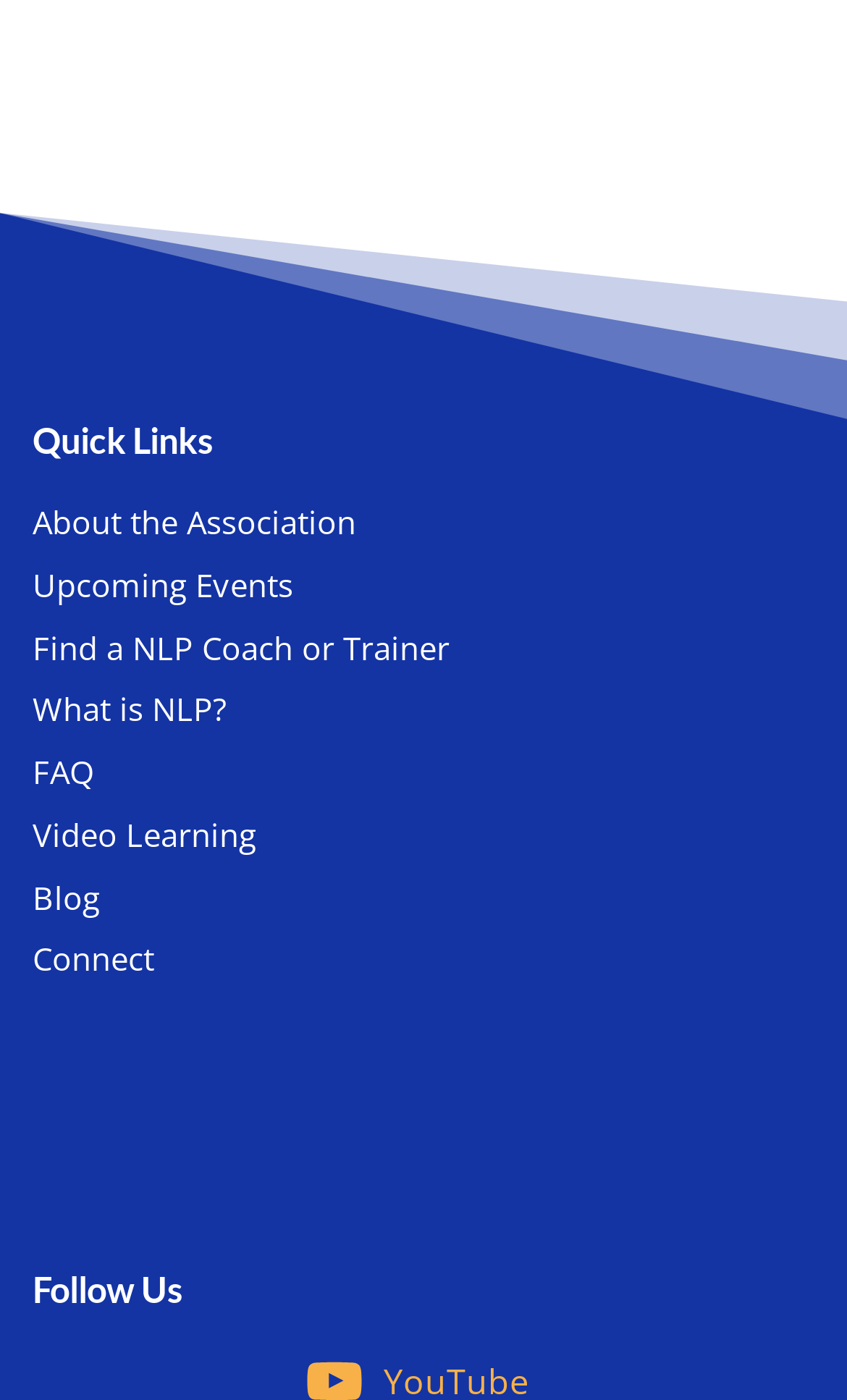Answer briefly with one word or phrase:
What is the first link in the footer navigation?

About the Association